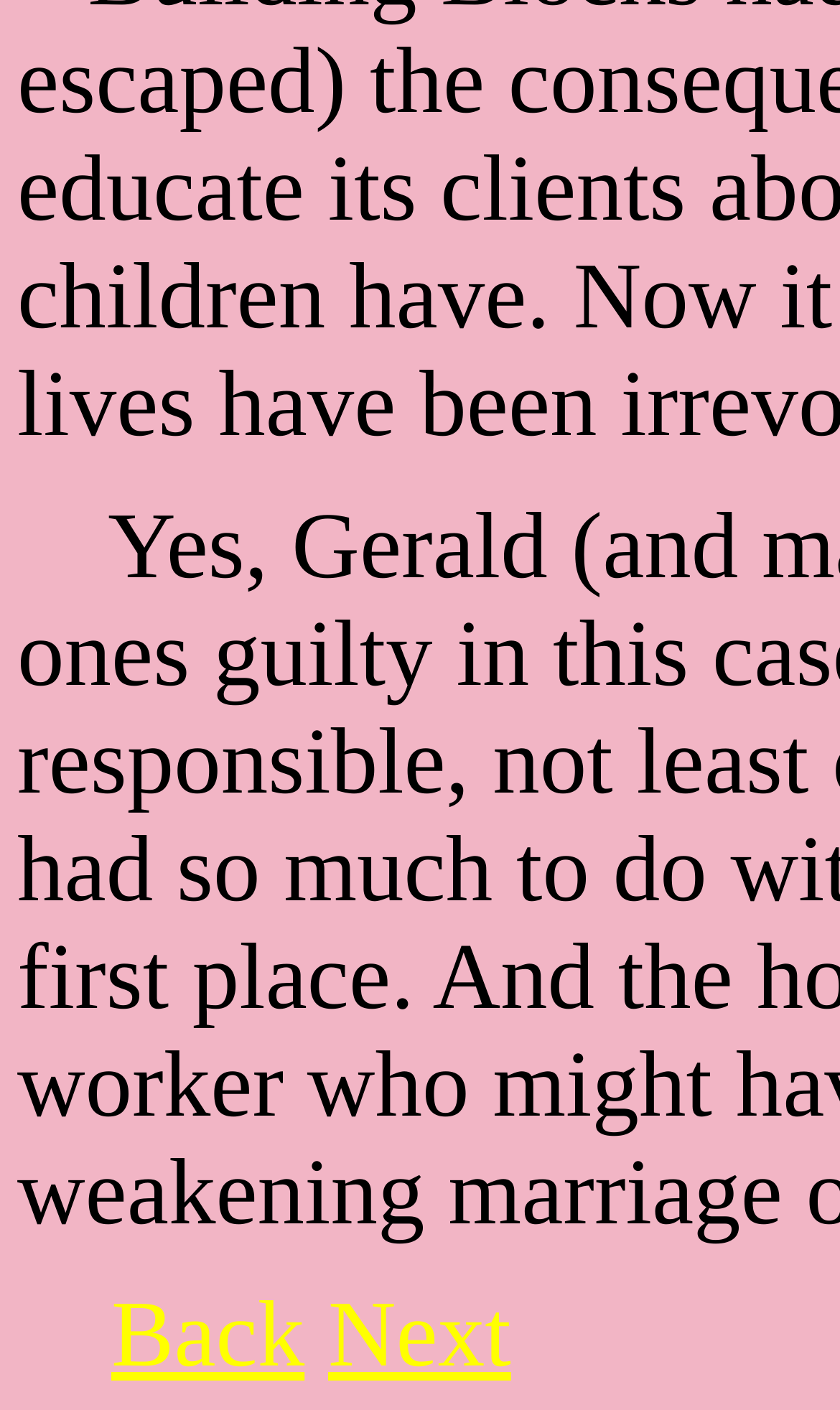Based on the provided description, "Next", find the bounding box of the corresponding UI element in the screenshot.

[0.391, 0.91, 0.608, 0.984]